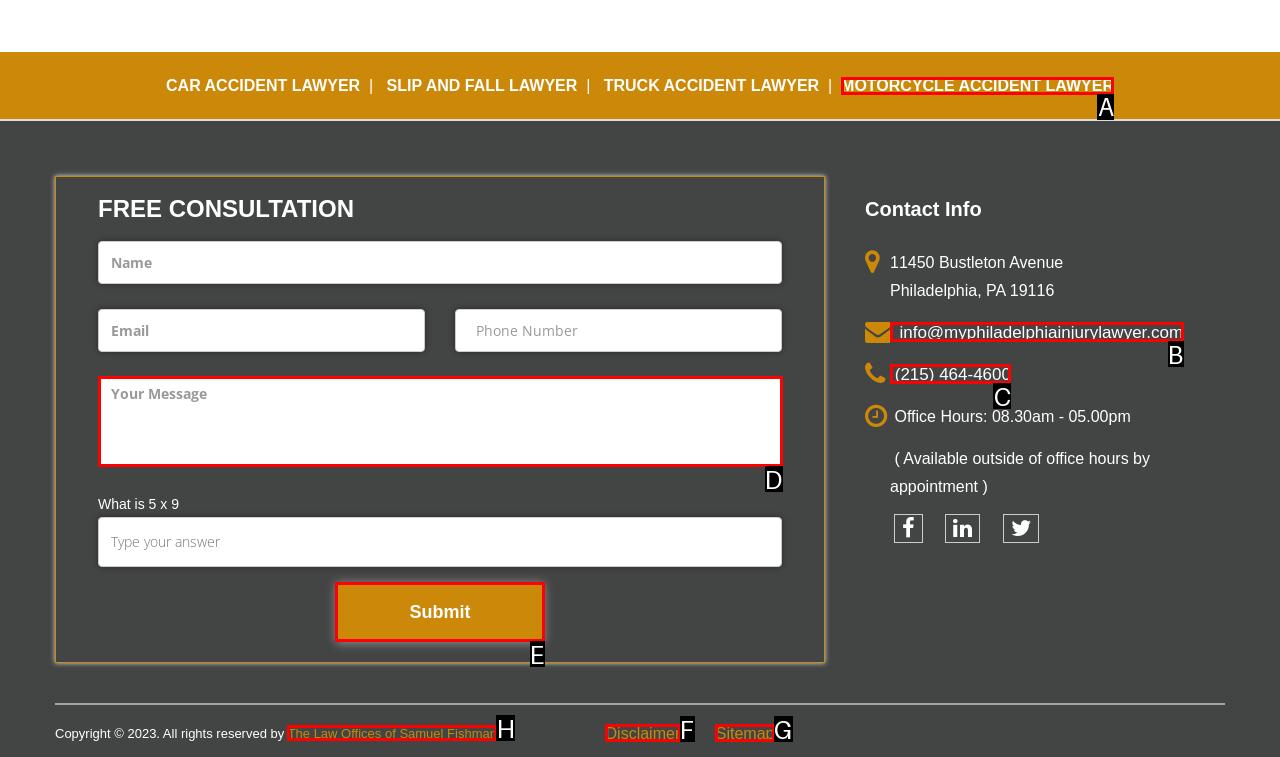Determine which option you need to click to execute the following task: Click the 'Submit' button. Provide your answer as a single letter.

E